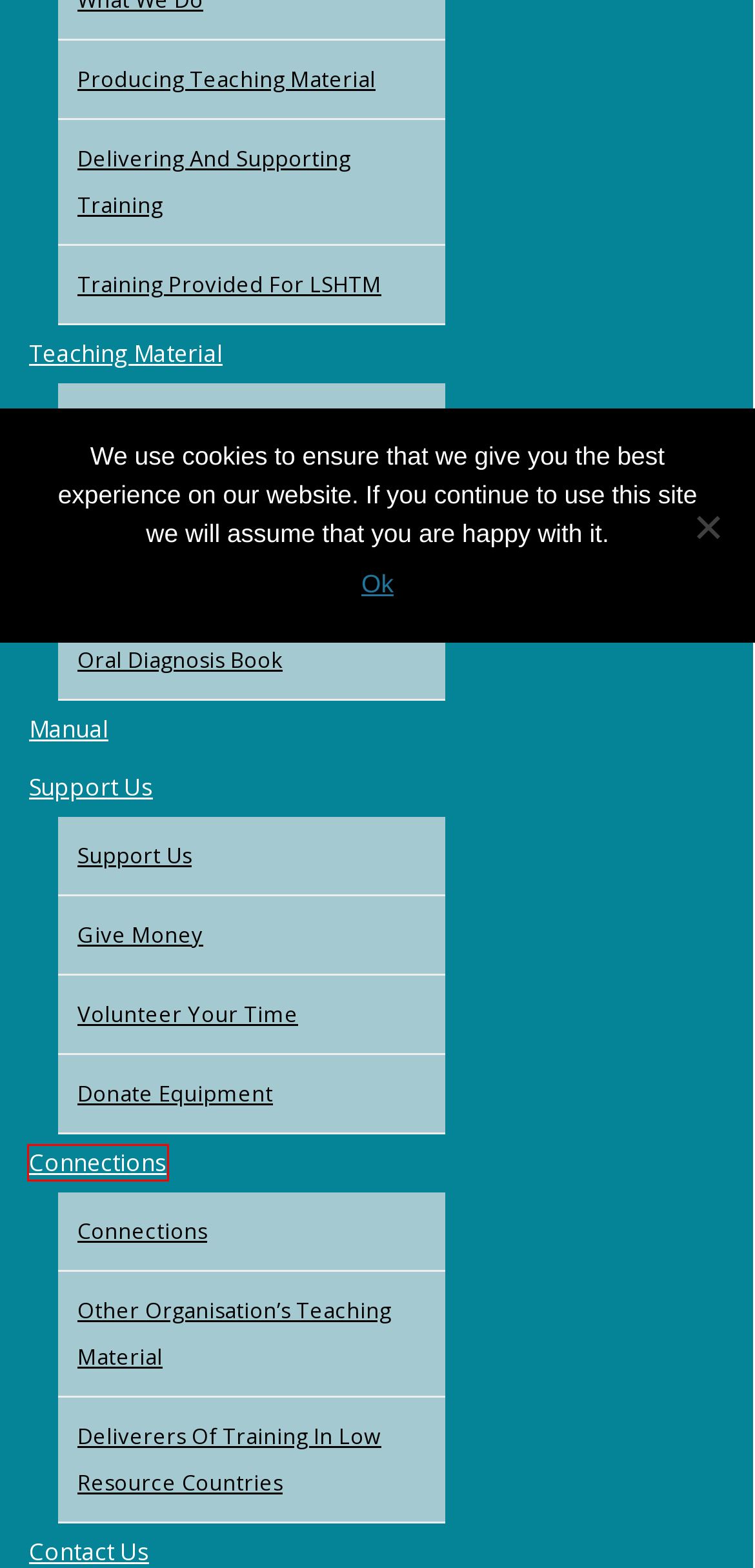You have received a screenshot of a webpage with a red bounding box indicating a UI element. Please determine the most fitting webpage description that matches the new webpage after clicking on the indicated element. The choices are:
A. Other Organisation’s Teaching Material | Teeth Relief
B. Training provided for LSHTM | Teeth Relief
C. Connections | Teeth Relief
D. Give Money | Teeth Relief
E. Volunteer your time | Teeth Relief
F. Delivering and Supporting Training | Teeth Relief
G. Oral Diagnosis – FREE | Teeth Relief
H. Deliverers of Training in Low Resource Countries | Teeth Relief

C